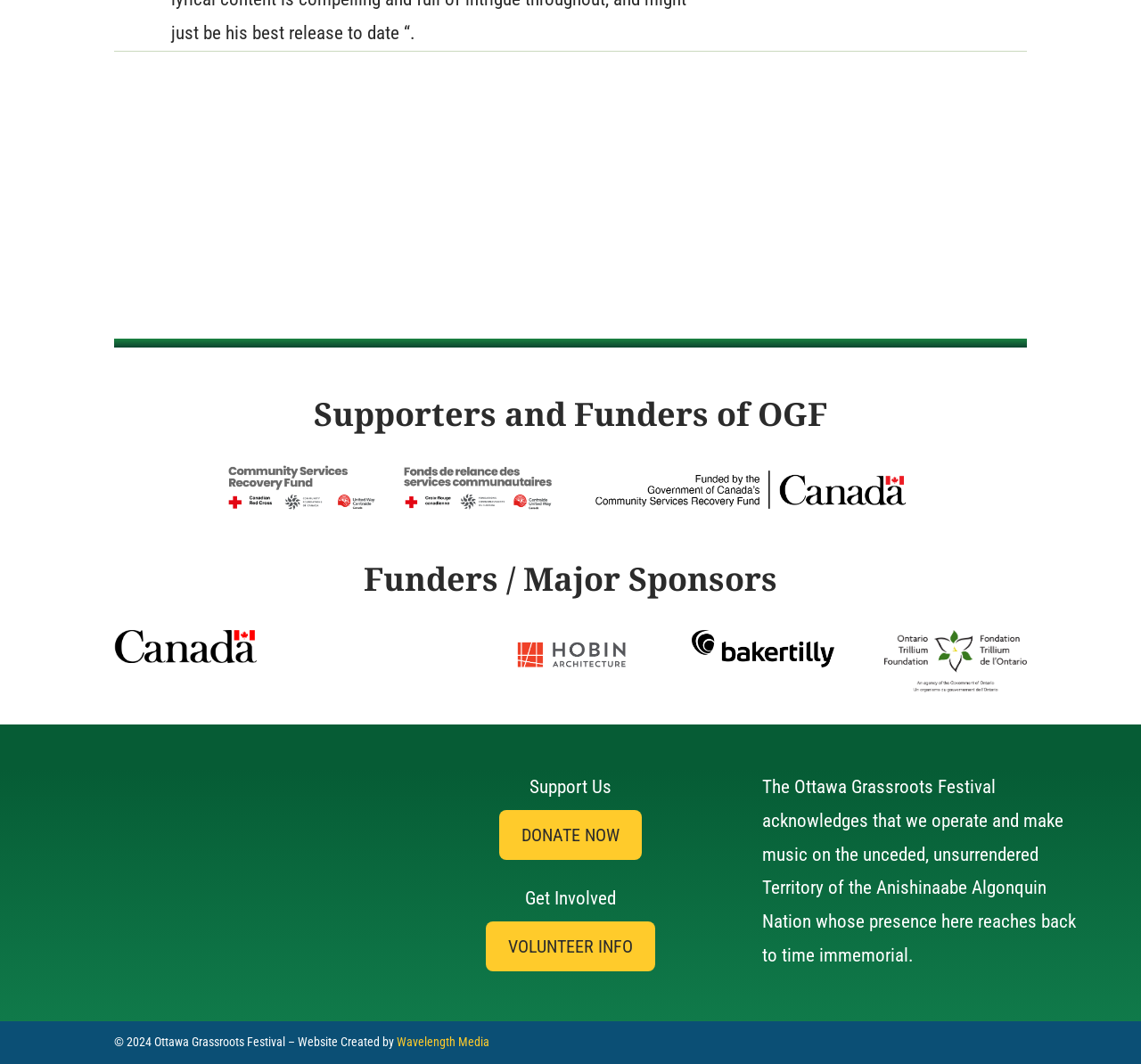Provide a one-word or short-phrase answer to the question:
What territory does the festival operate on?

Anishinaabe Algonquin Nation